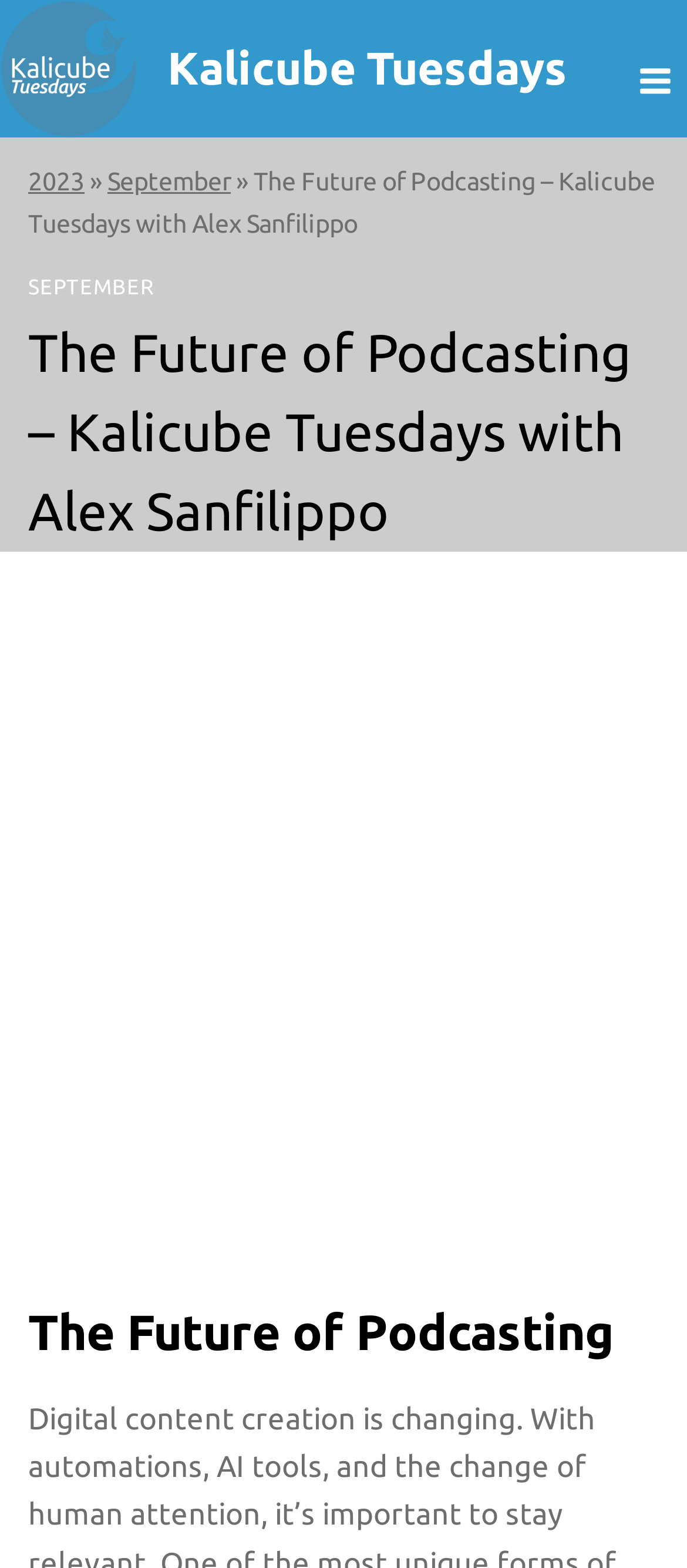Predict the bounding box of the UI element based on the description: "2023". The coordinates should be four float numbers between 0 and 1, formatted as [left, top, right, bottom].

[0.041, 0.107, 0.123, 0.125]